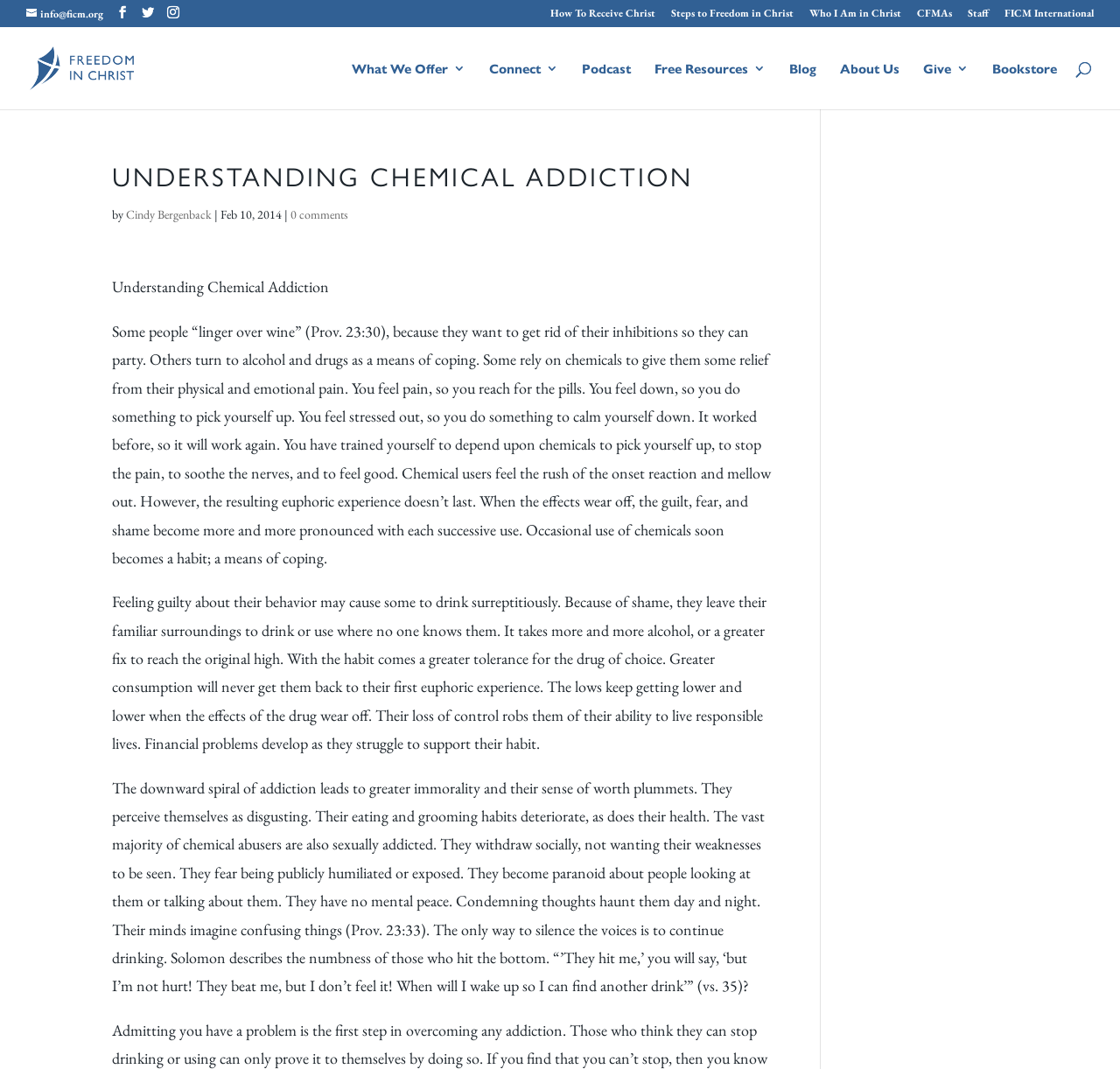Please answer the following question using a single word or phrase: What happens to chemical users when the effects wear off?

Guilt, fear, and shame